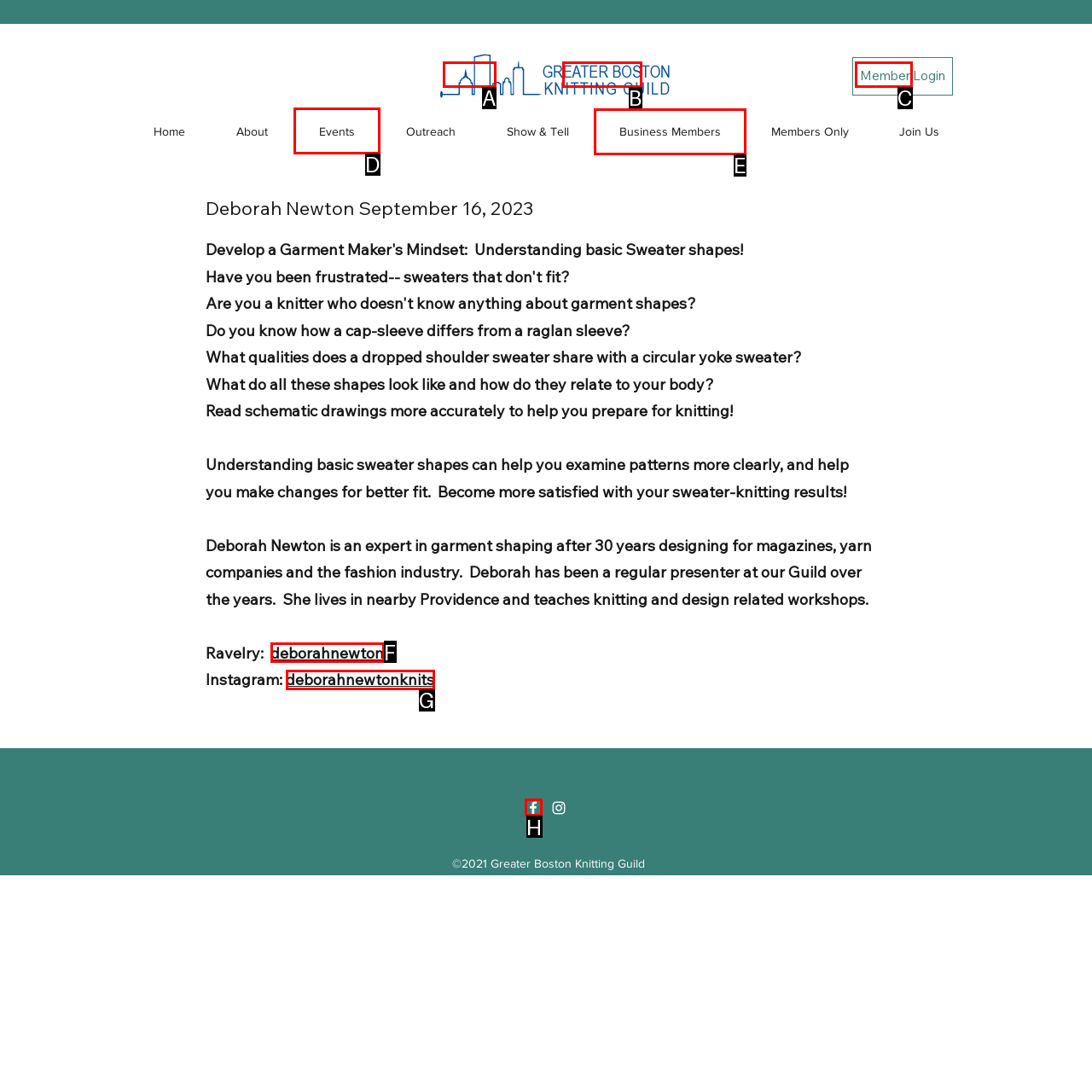Point out the HTML element I should click to achieve the following: Navigate to the Events page Reply with the letter of the selected element.

D